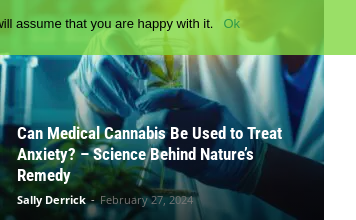Describe in detail everything you see in the image.

The image features a close-up view of a person wearing gloves, carefully handling cannabis plants, highlighting the scientific and medical approach to cannabis research. The background suggests a clinical or laboratory environment, underscoring the serious inquiry into the use of medical cannabis for therapeutic purposes. Accompanying the image is the headline "Can Medical Cannabis Be Used to Treat Anxiety? – Science Behind Nature’s Remedy," indicating a focus on the potential benefits of cannabis in alleviating anxiety, backed by scientific exploration. The article is authored by Sally Derrick and was published on February 27, 2024, further reinforcing the contemporary relevance of the topic in the ongoing discourse surrounding cannabis and health.